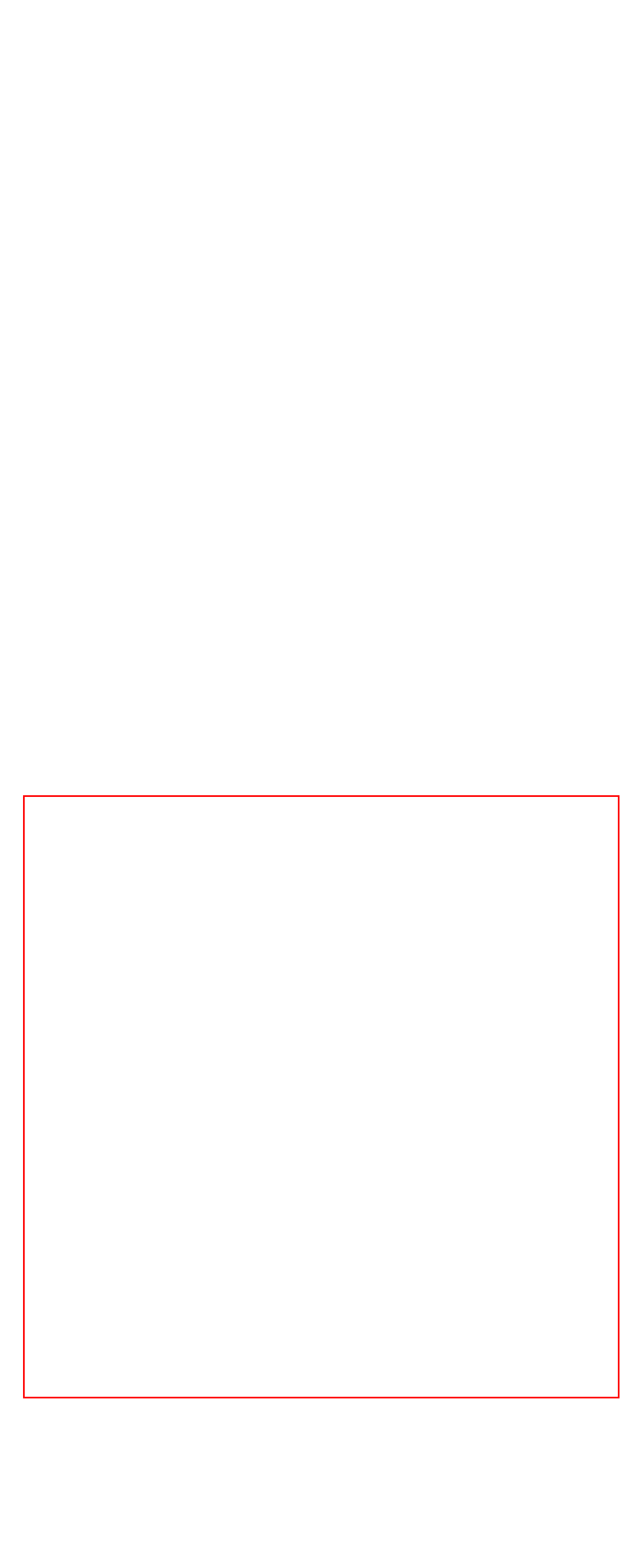Using the provided webpage screenshot, recognize the text content in the area marked by the red bounding box.

Further details regarding the share buyback offer can be found in the offer document issued by the company. The offer document is written in German and is published on the company’s website (www.muehlhan-ag.com/investor_relations) and in the German Federal Gazette (www.bundesanzeiger.de). The company has also prepared a non-binding English translation of the offer document, which has been published on the company’s website (www.muehlhan-ag.com/investor_relations). In addition, every shareholder may request a copy of the offer to be sent free of charge by e-mail.